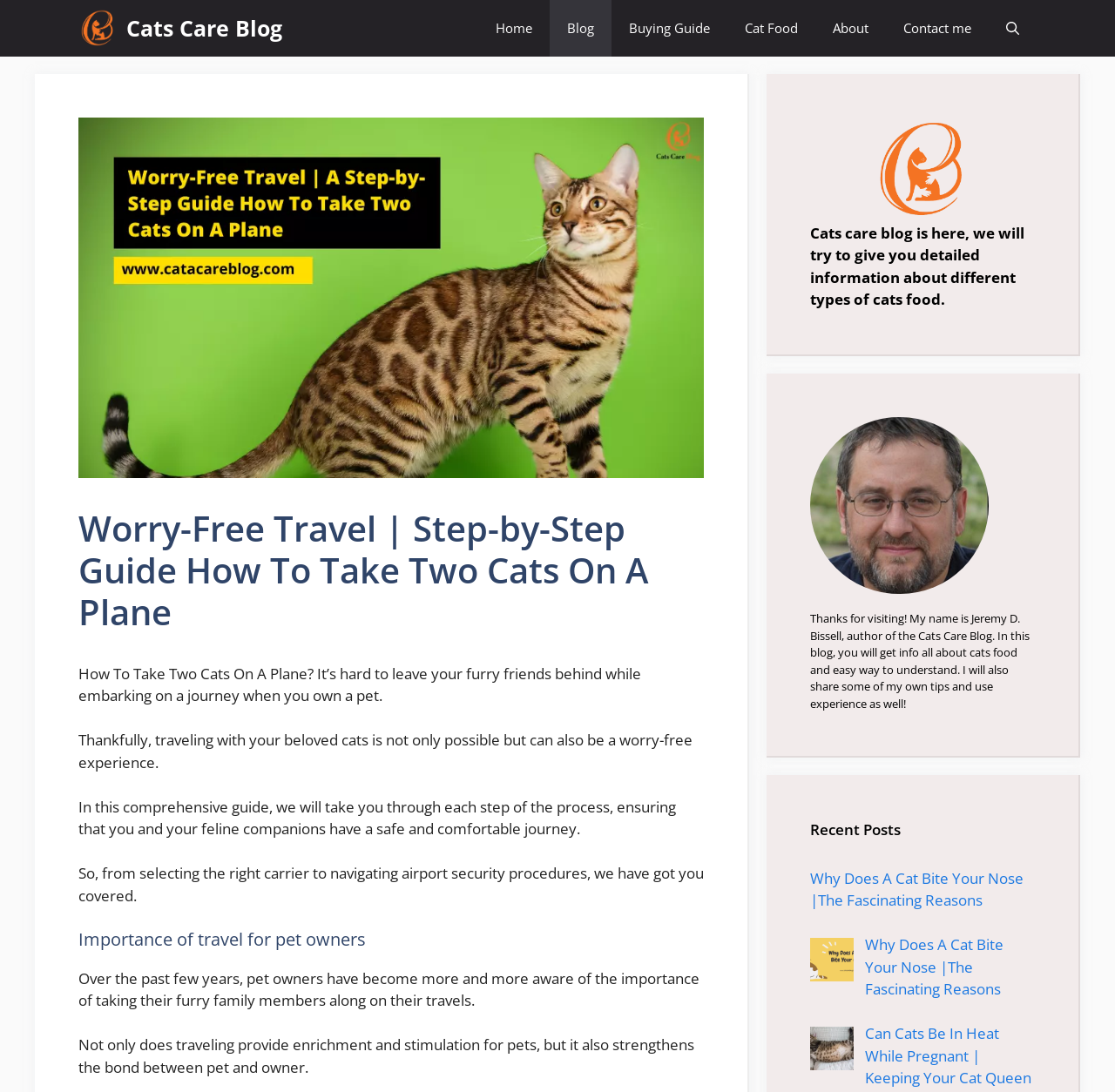Find the bounding box coordinates of the element you need to click on to perform this action: 'Read the 'Importance of travel for pet owners' section'. The coordinates should be represented by four float values between 0 and 1, in the format [left, top, right, bottom].

[0.07, 0.851, 0.631, 0.87]